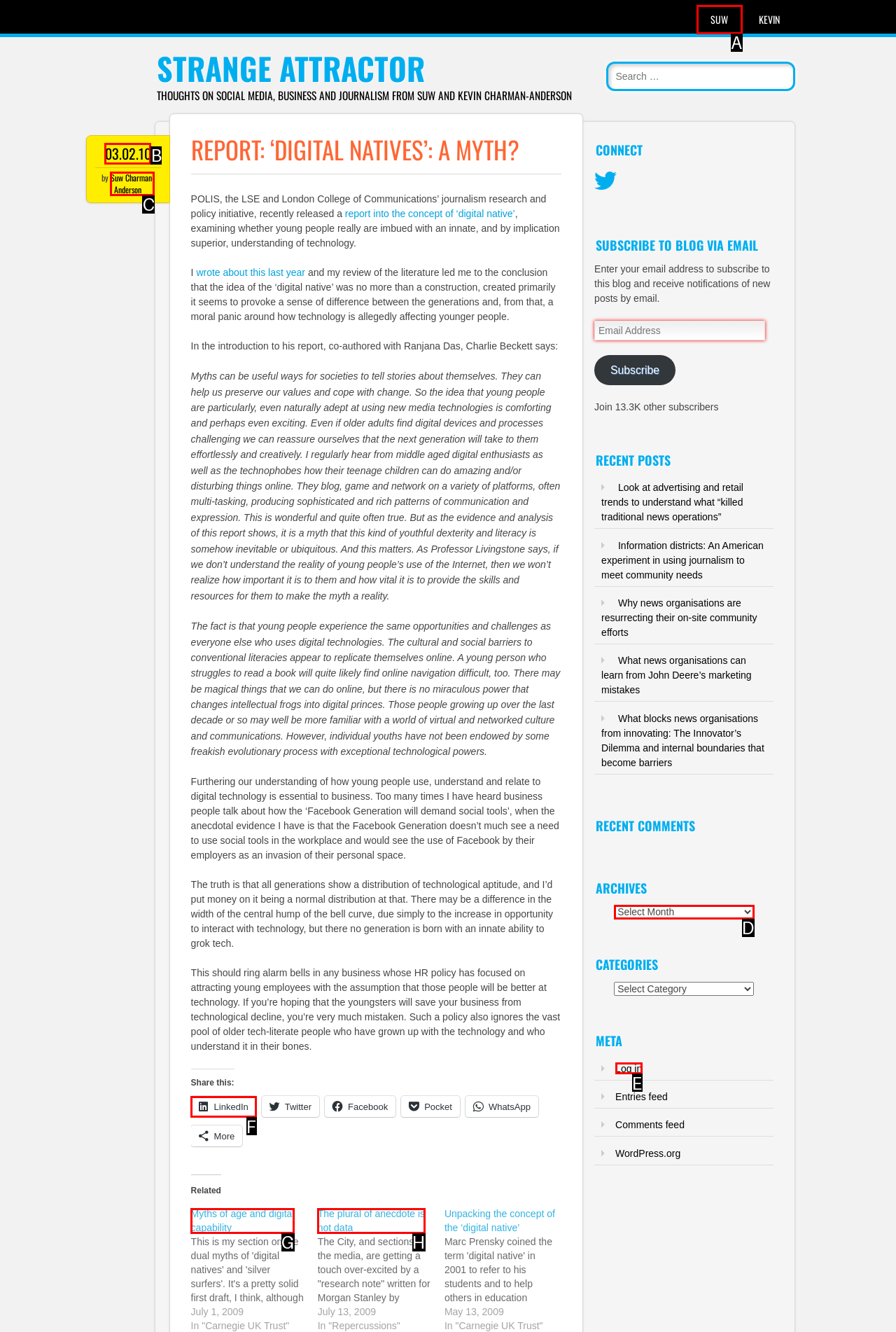Based on the task: Share this on LinkedIn, which UI element should be clicked? Answer with the letter that corresponds to the correct option from the choices given.

F